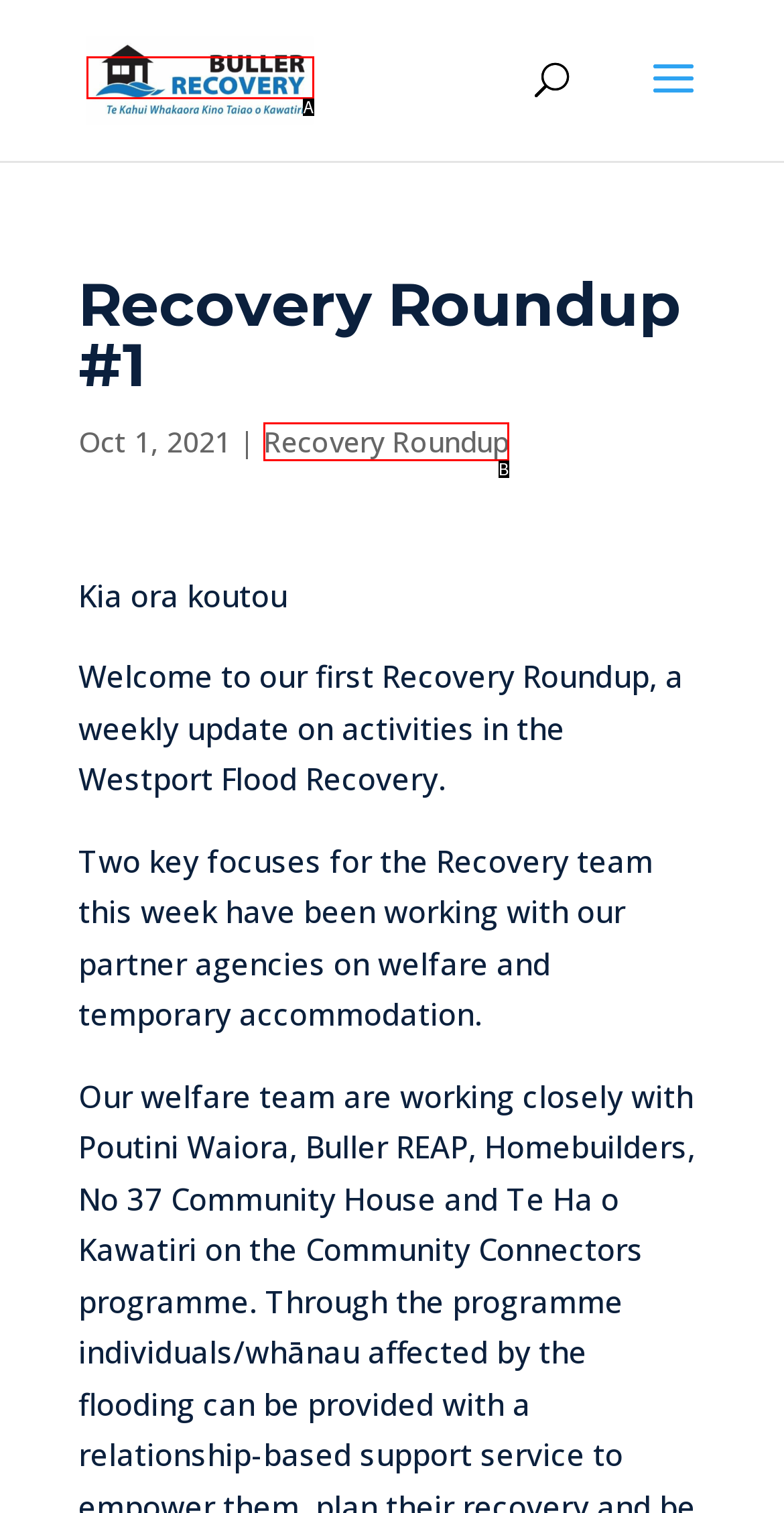Please determine which option aligns with the description: Recovery Roundup. Respond with the option’s letter directly from the available choices.

B